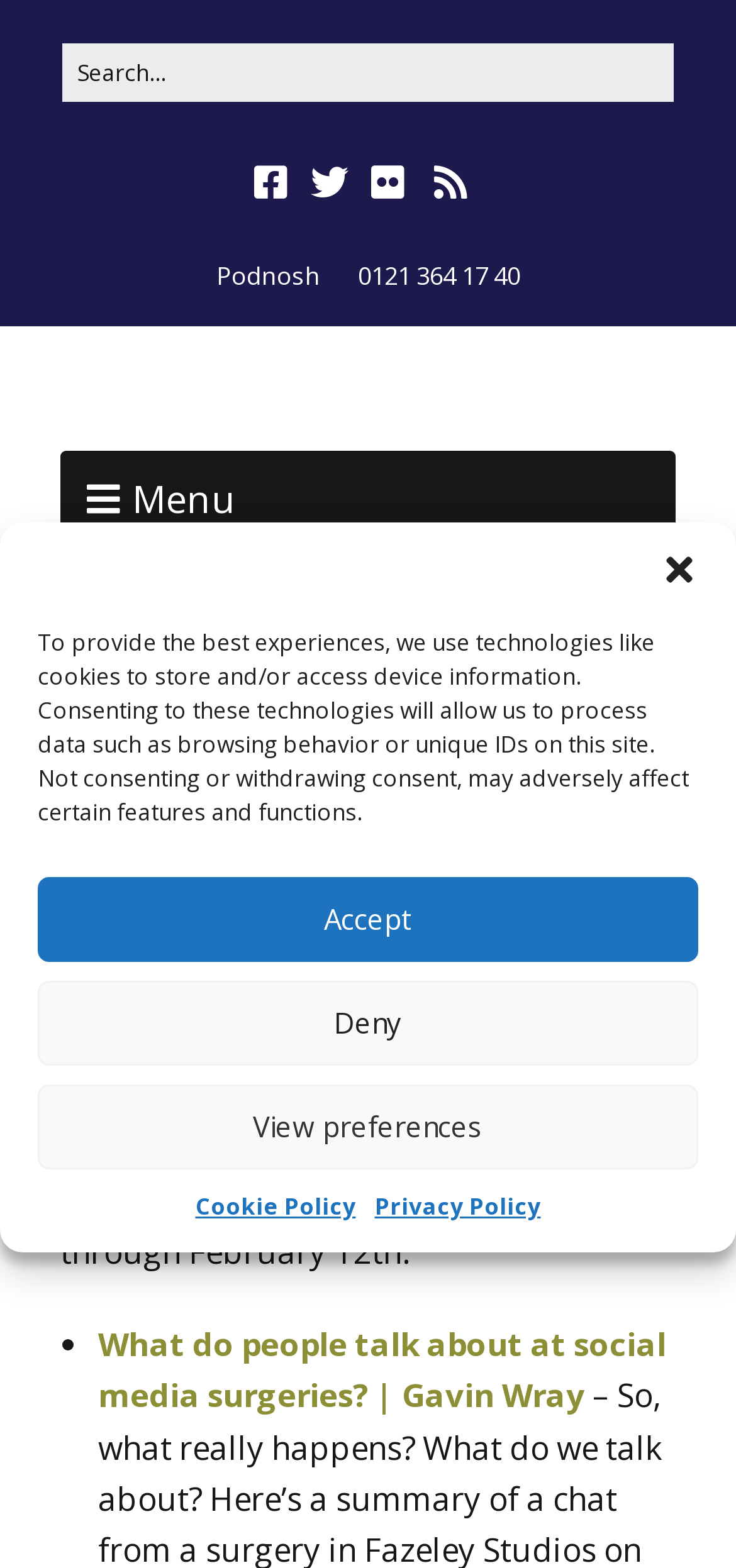Find the bounding box coordinates for the area you need to click to carry out the instruction: "Open Facebook page". The coordinates should be four float numbers between 0 and 1, indicated as [left, top, right, bottom].

[0.345, 0.093, 0.401, 0.141]